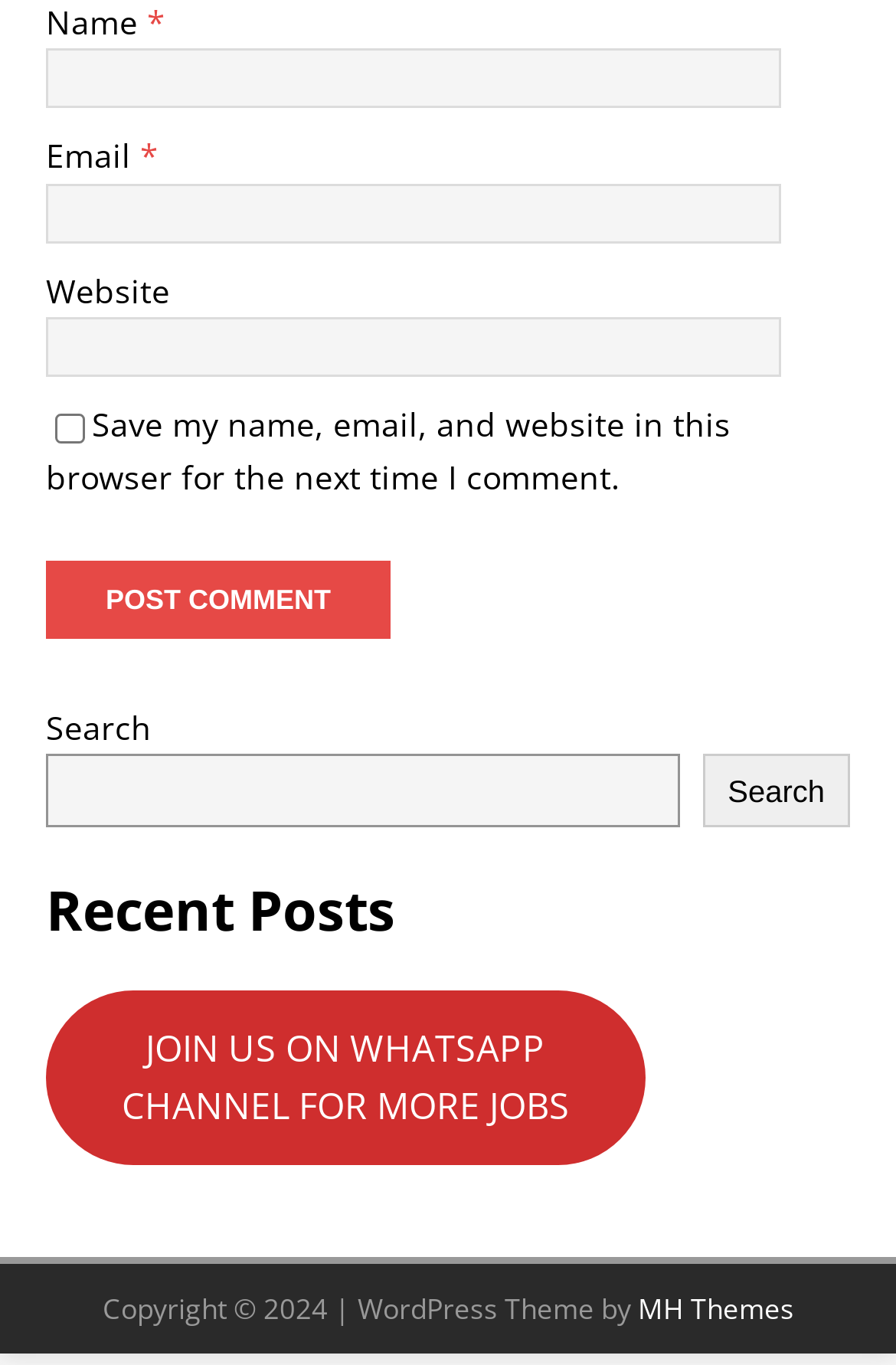Locate the bounding box of the UI element defined by this description: "Search". The coordinates should be given as four float numbers between 0 and 1, formatted as [left, top, right, bottom].

[0.784, 0.553, 0.949, 0.607]